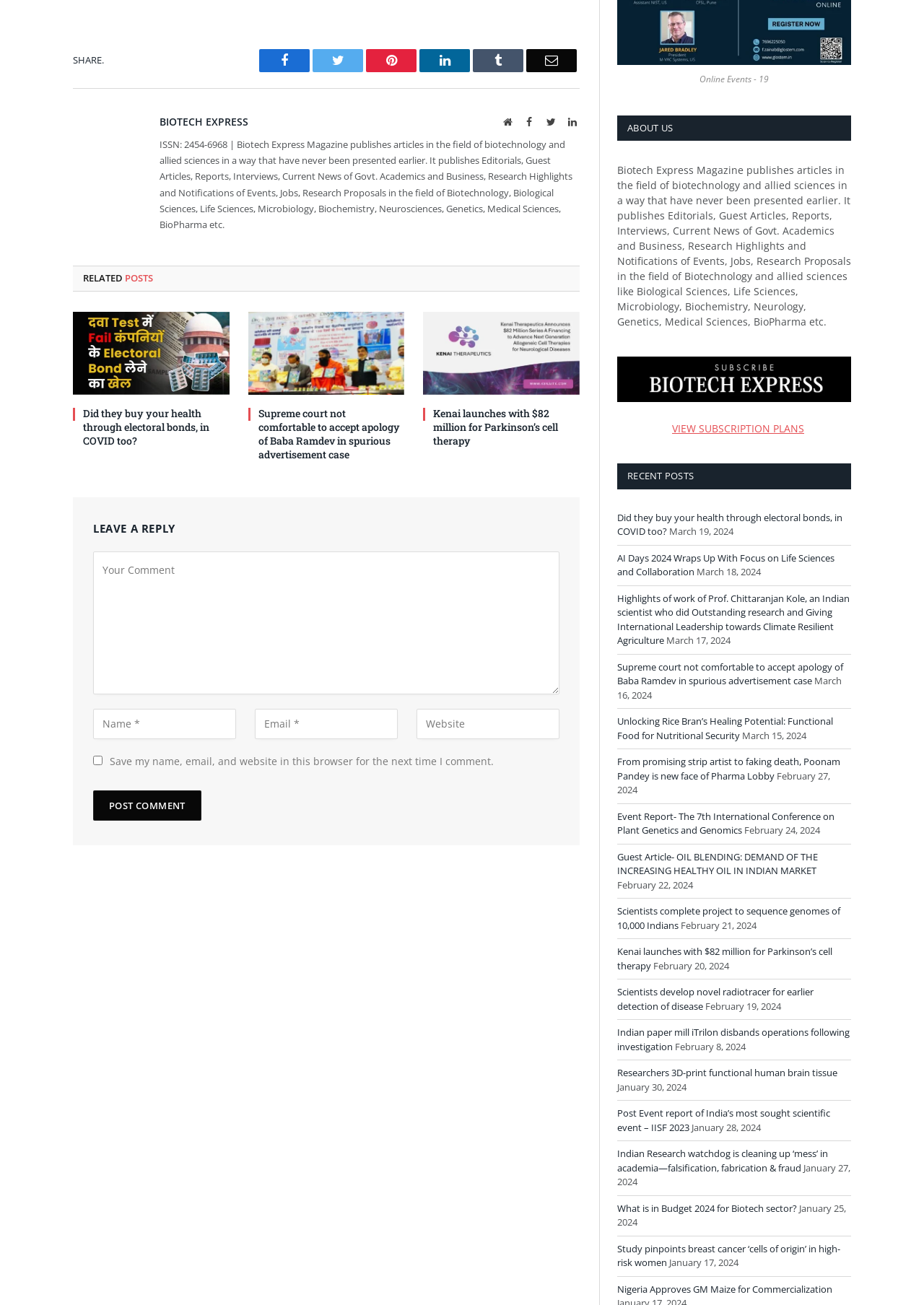Identify the bounding box coordinates of the region that needs to be clicked to carry out this instruction: "Share on Facebook". Provide these coordinates as four float numbers ranging from 0 to 1, i.e., [left, top, right, bottom].

[0.28, 0.037, 0.335, 0.055]